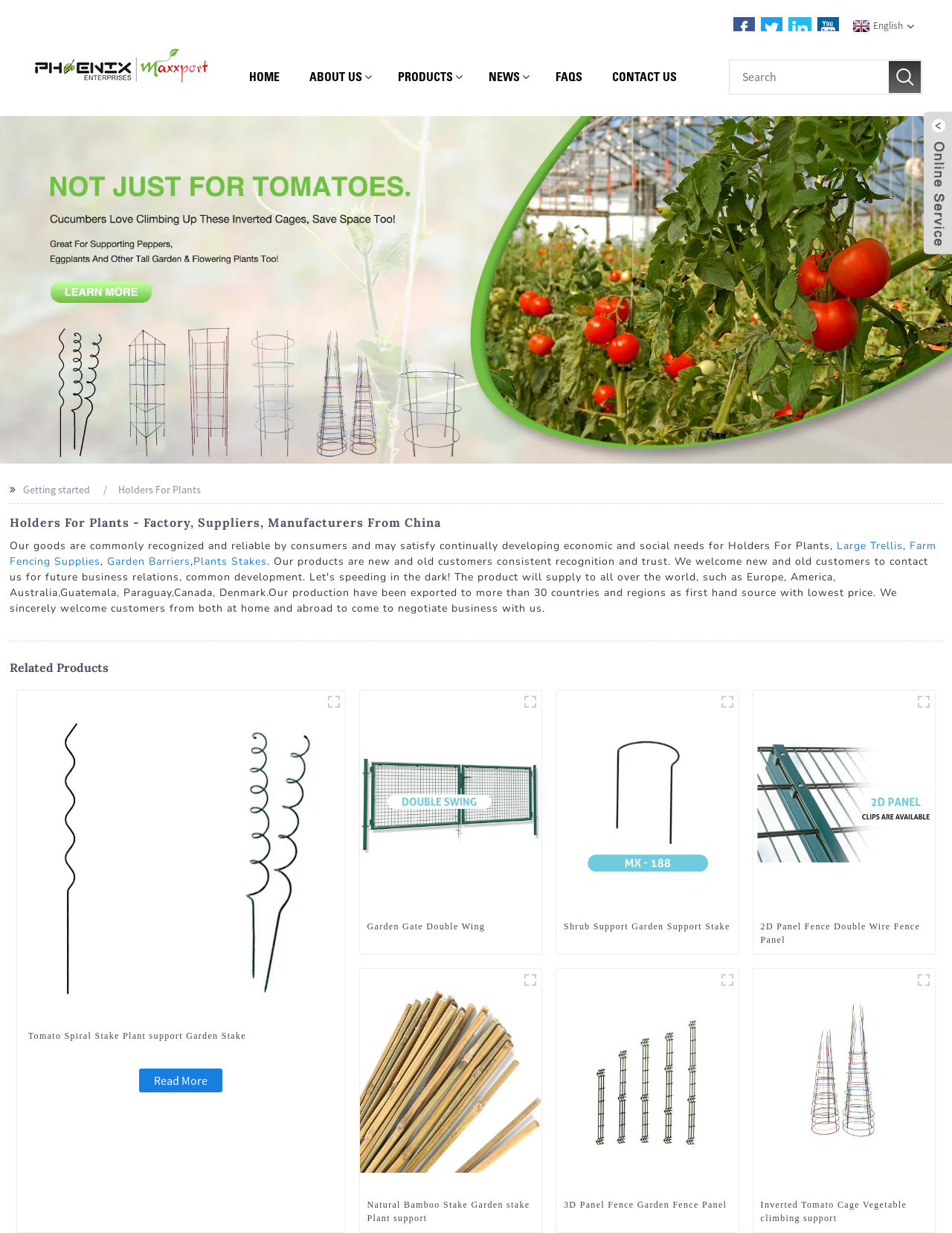What is the main product category of this website?
Provide a thorough and detailed answer to the question.

Based on the webpage content, especially the heading 'Holders For Plants - Factory, Suppliers, Manufacturers From China', it is clear that the main product category of this website is related to holders for plants.